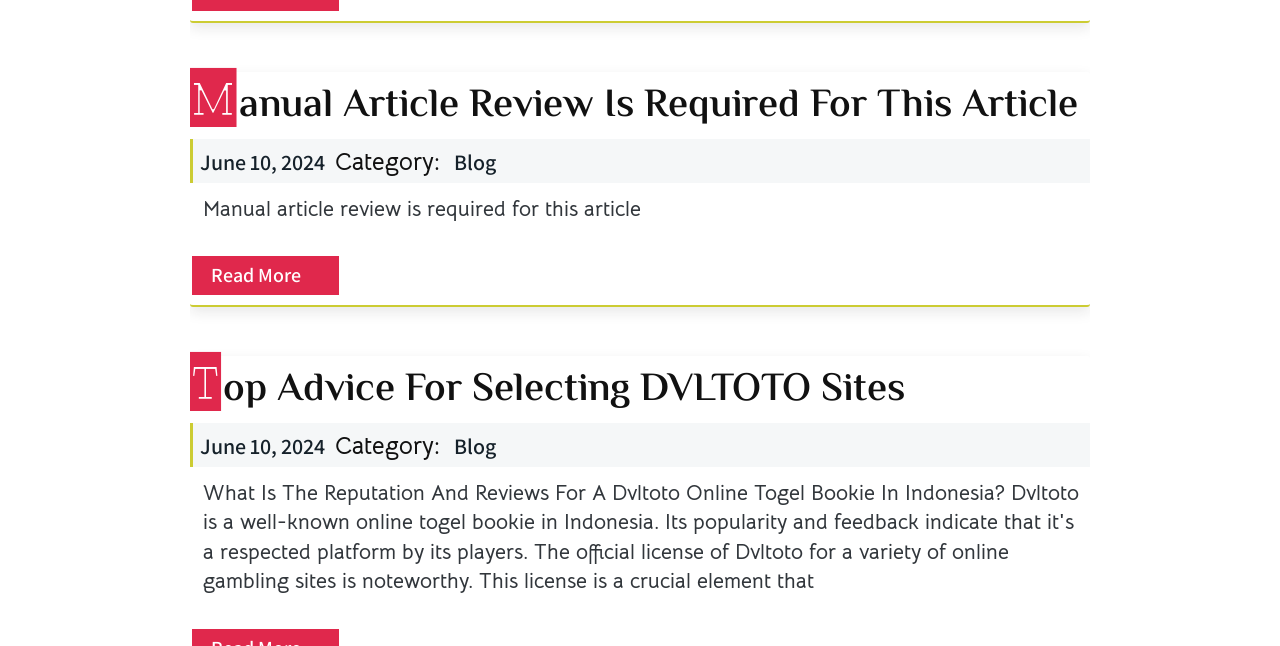Given the element description: "read more", predict the bounding box coordinates of this UI element. The coordinates must be four float numbers between 0 and 1, given as [left, top, right, bottom].

[0.15, 0.396, 0.265, 0.457]